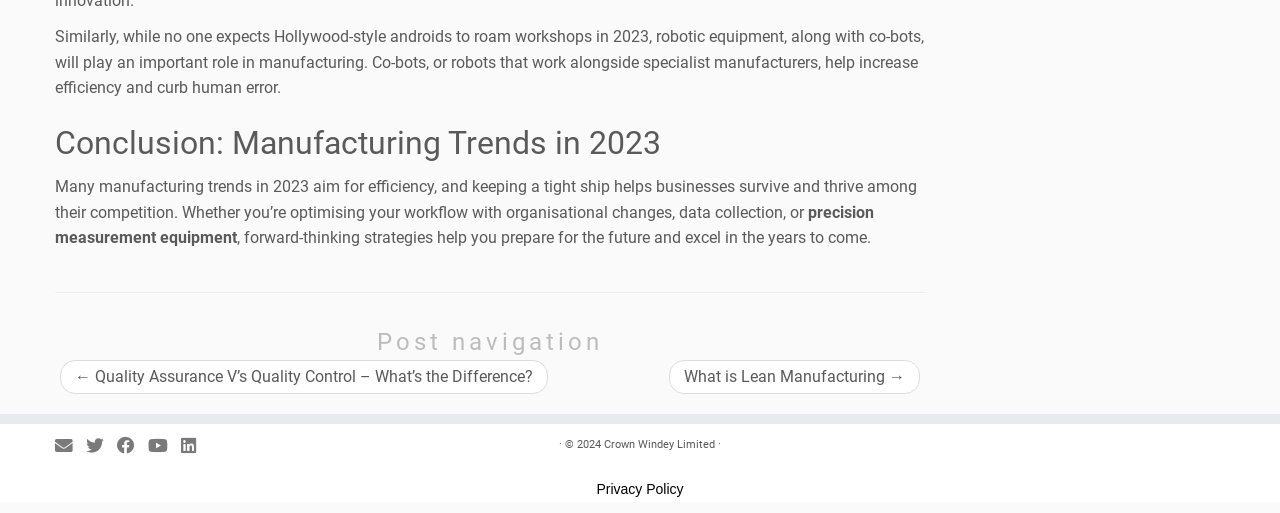Please find the bounding box coordinates for the clickable element needed to perform this instruction: "View the privacy policy".

[0.466, 0.937, 0.534, 0.968]